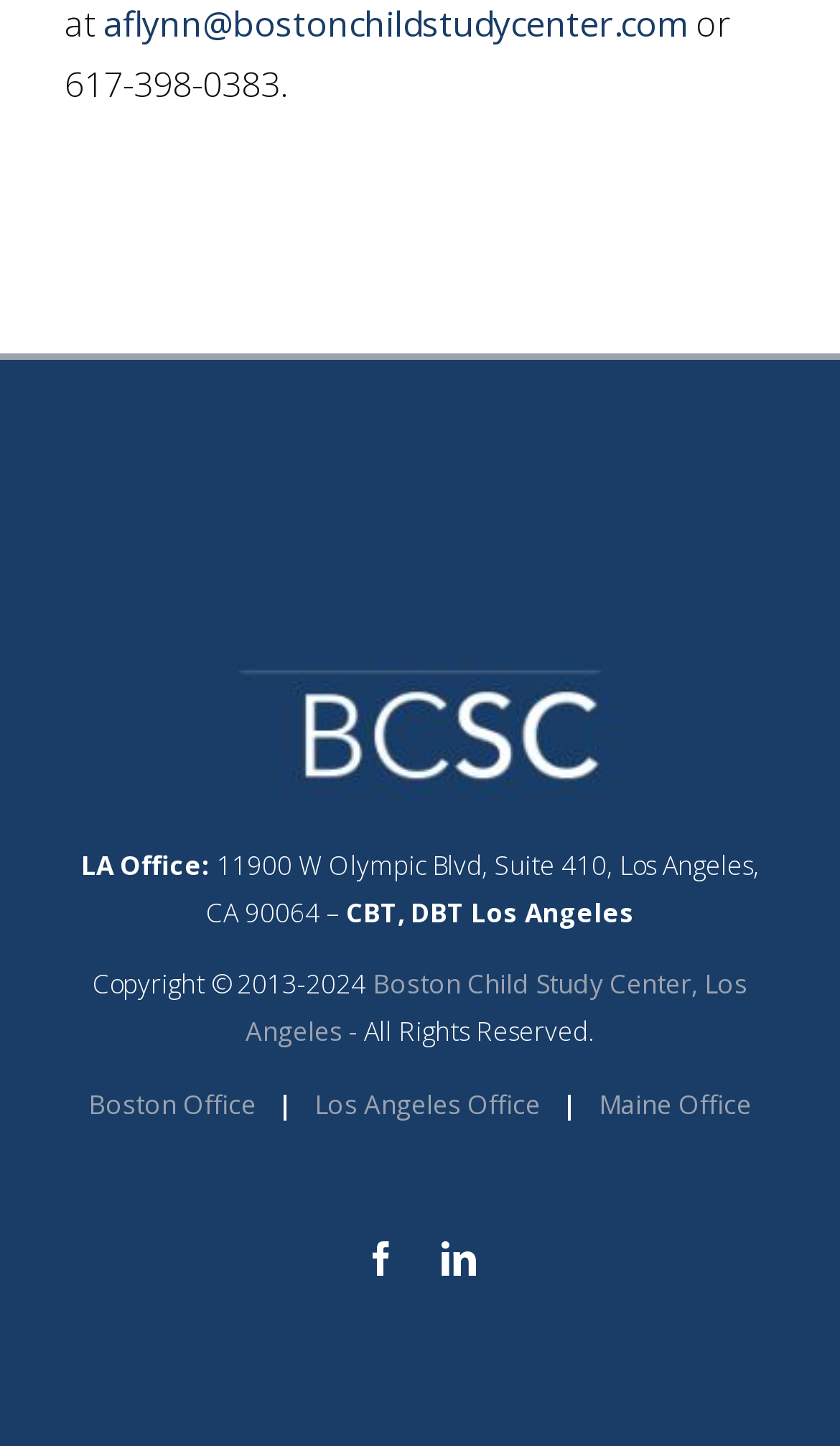Using the provided description: "LinkedIn", find the bounding box coordinates of the corresponding UI element. The output should be four float numbers between 0 and 1, in the format [left, top, right, bottom].

[0.526, 0.859, 0.567, 0.883]